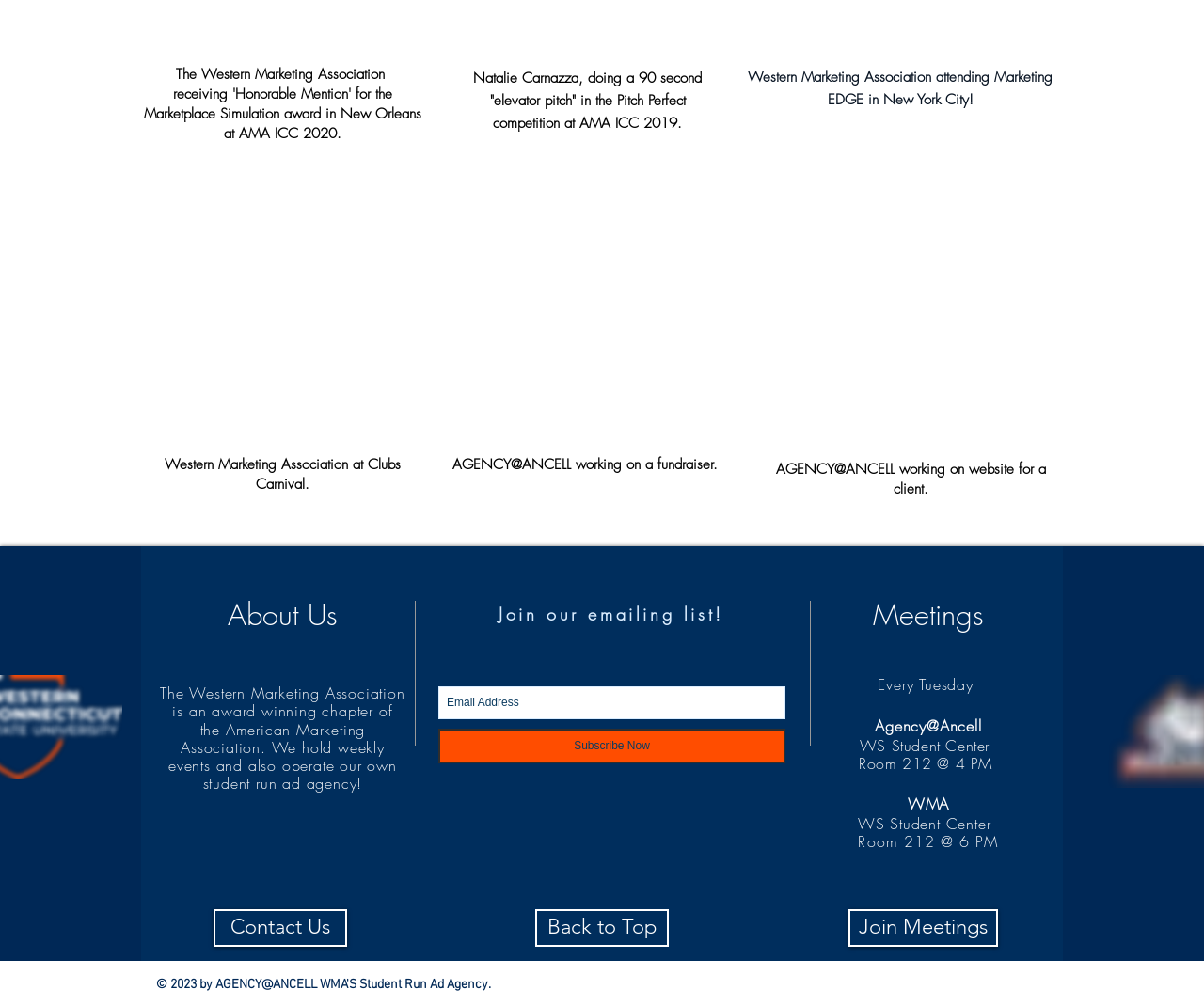Where do the meetings take place?
Offer a detailed and exhaustive answer to the question.

I found the answer by looking at the static text elements that describe the meetings, where it says 'WS Student Center - Room 212 @ 4 PM' and 'WS Student Center - Room 212 @ 6 PM'. This suggests that the meetings take place at the WS Student Center, Room 212.